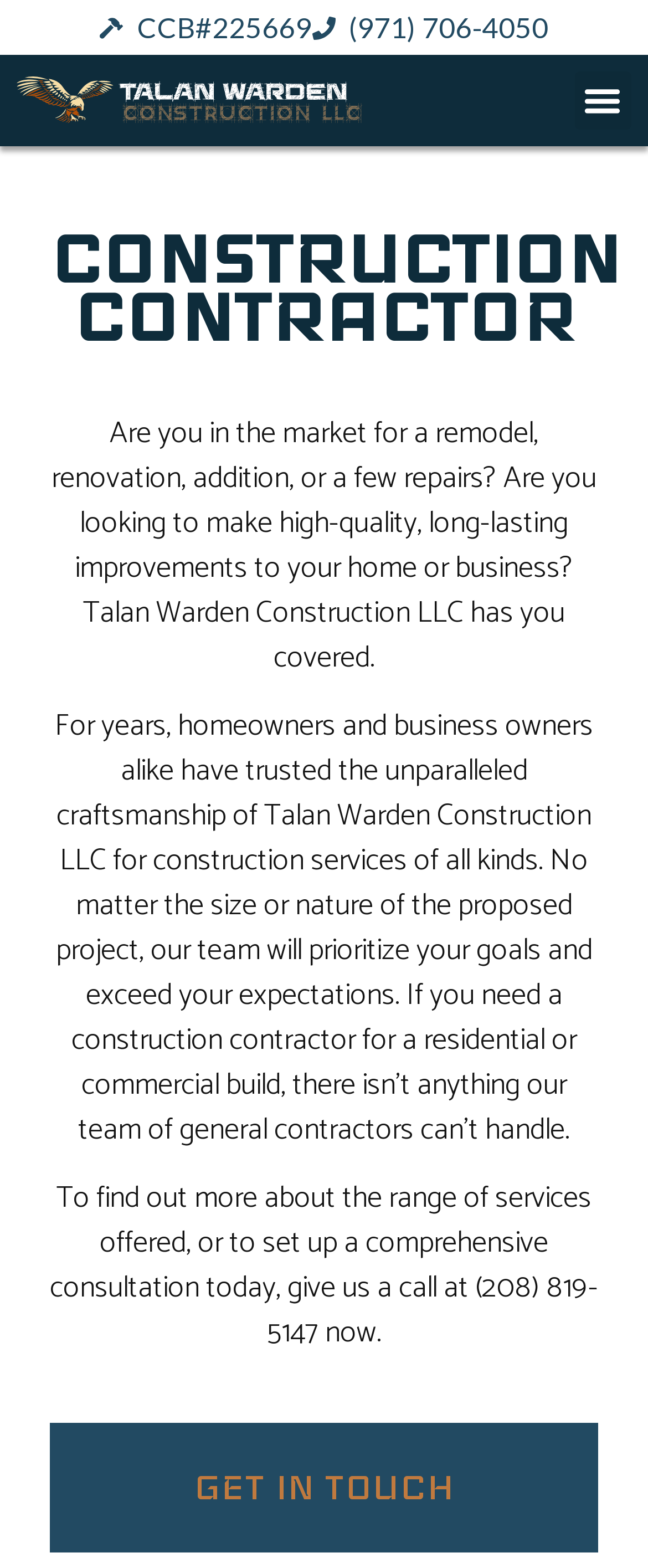Provide a brief response using a word or short phrase to this question:
What is the company's name?

Talan Warden Construction LLC